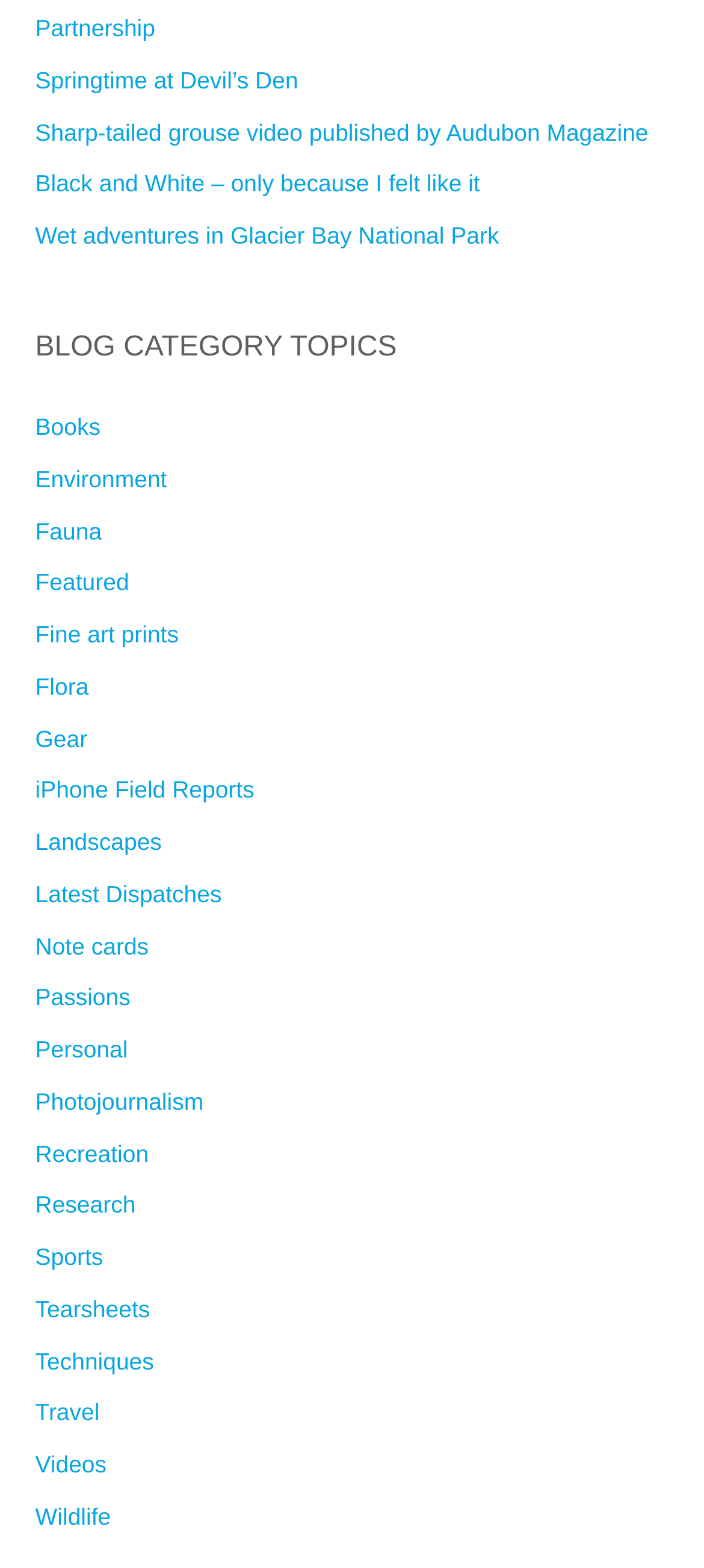Utilize the details in the image to thoroughly answer the following question: How many blog category topics are there?

There are 23 blog category topics listed, which can be counted by iterating through the links starting from 'Books' to 'Wildlife'.